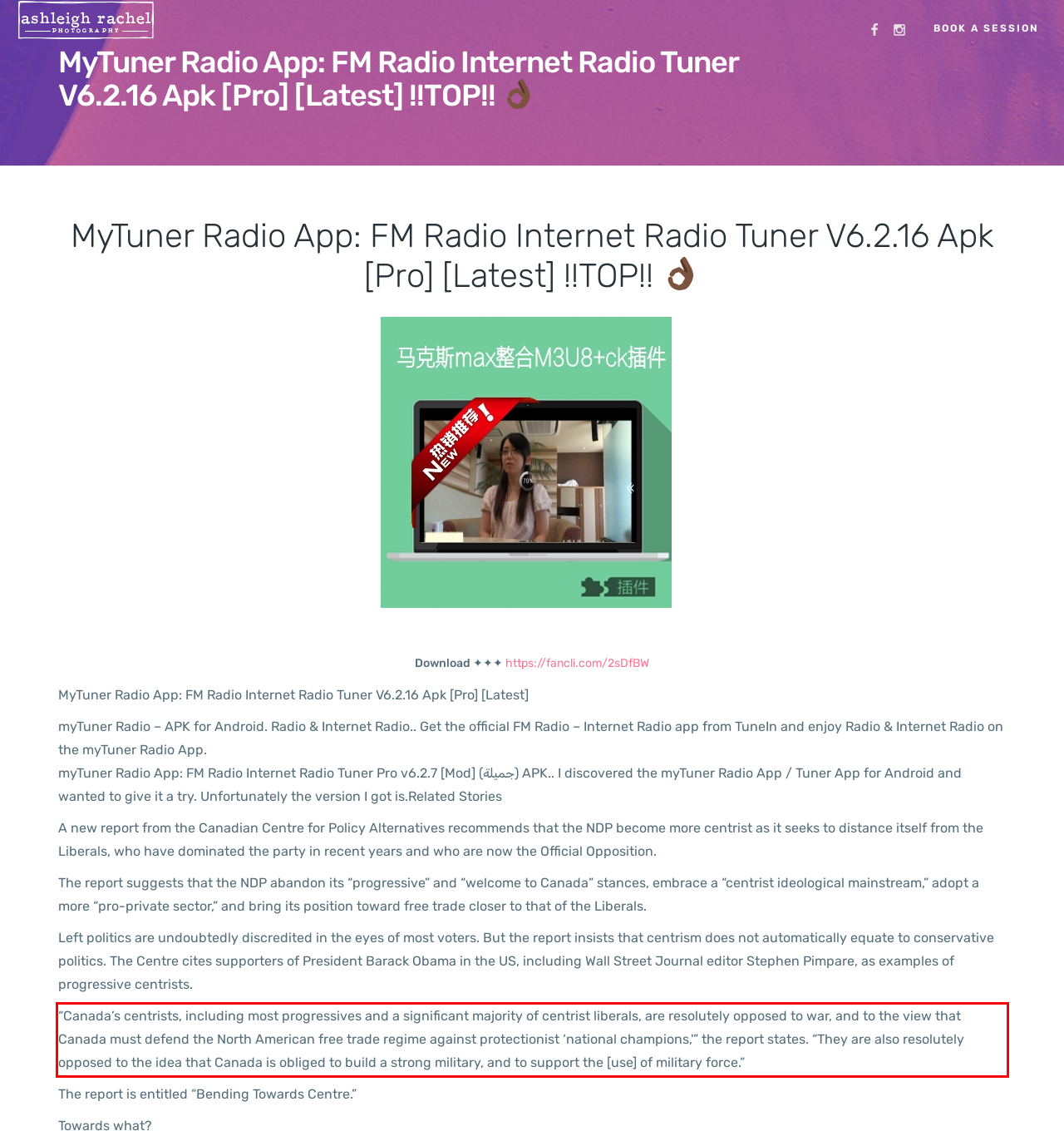The screenshot provided shows a webpage with a red bounding box. Apply OCR to the text within this red bounding box and provide the extracted content.

“Canada’s centrists, including most progressives and a significant majority of centrist liberals, are resolutely opposed to war, and to the view that Canada must defend the North American free trade regime against protectionist ‘national champions,'” the report states. “They are also resolutely opposed to the idea that Canada is obliged to build a strong military, and to support the [use] of military force.”